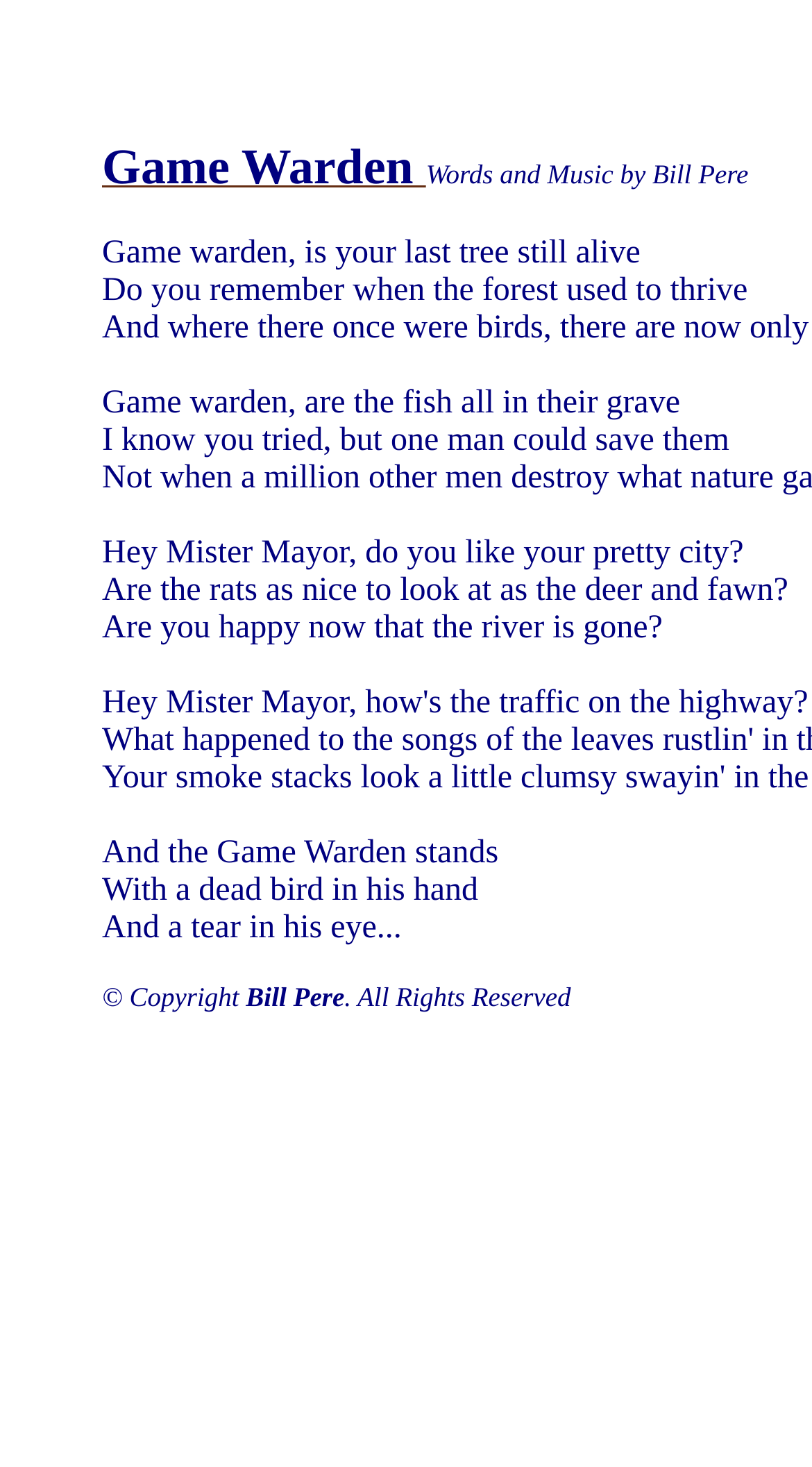Describe all visible elements and their arrangement on the webpage.

The webpage displays the lyrics of a song by Bill Pere. The lyrics are presented in a vertical sequence, with each line of the song appearing below the previous one. The text is aligned to the left side of the page, with a small margin from the top. The lyrics describe a scene where the natural environment is being destroyed, with questions being asked to the authorities about their role in the destruction. The song also mentions a game warden standing with a dead bird in his hand, with a tear in his eye.

At the bottom of the page, there is a copyright notice that reads "© Copyright Bill Pere. All Rights Reserved". This notice is centered horizontally and positioned near the bottom of the page.